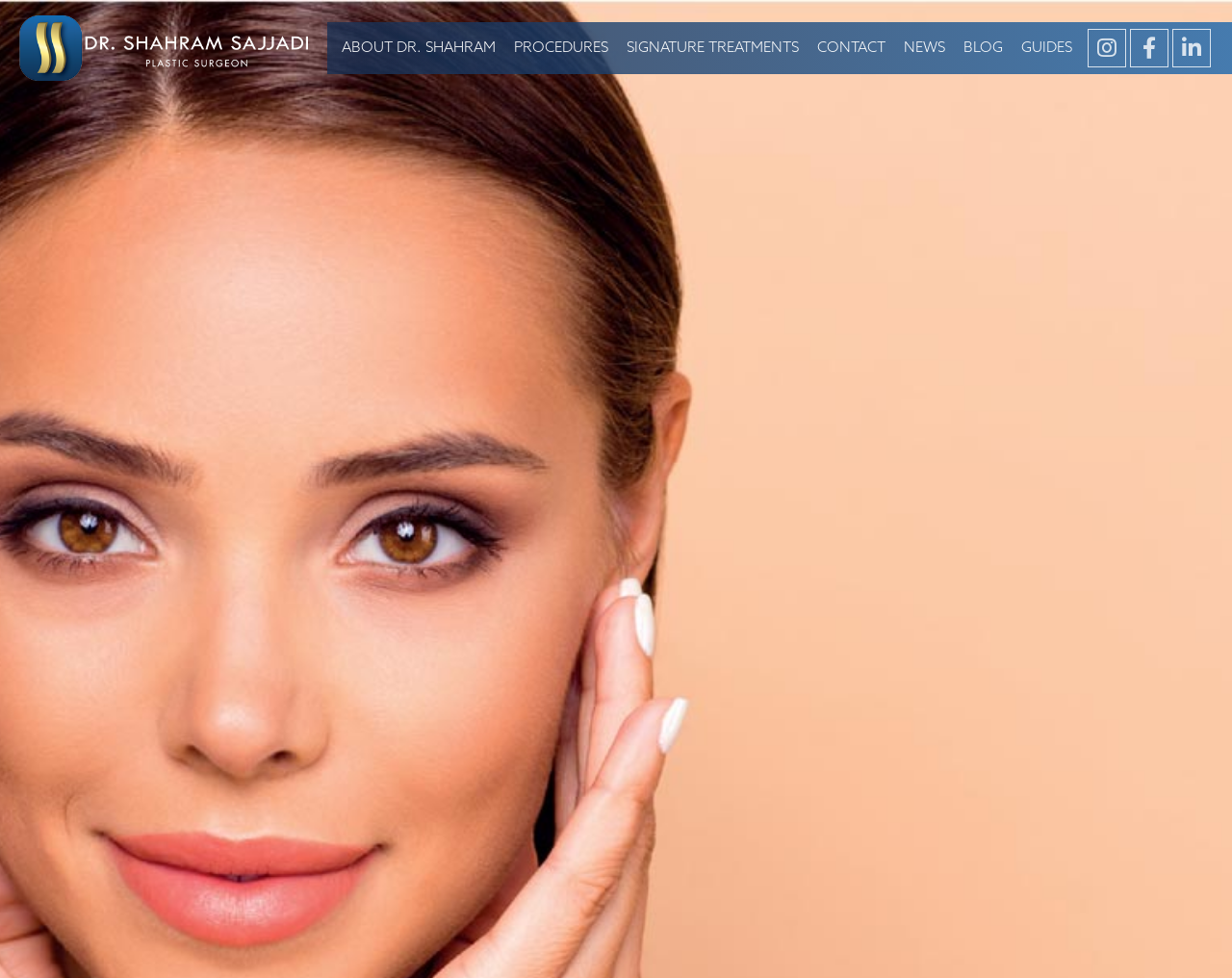Pinpoint the bounding box coordinates of the area that must be clicked to complete this instruction: "Read the latest news".

[0.734, 0.022, 0.767, 0.076]